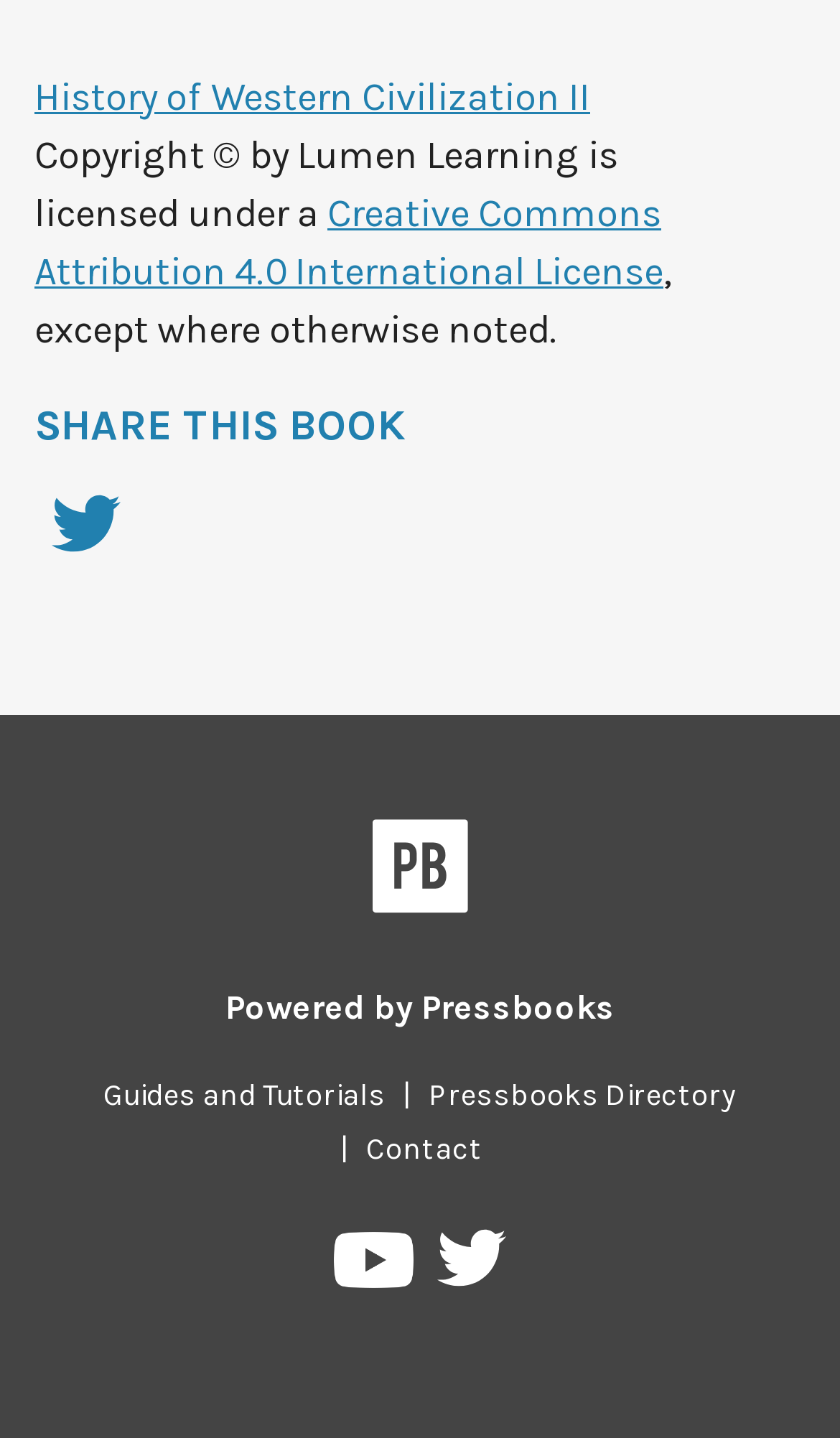Identify the bounding box coordinates for the region of the element that should be clicked to carry out the instruction: "Share this book on Twitter". The bounding box coordinates should be four float numbers between 0 and 1, i.e., [left, top, right, bottom].

[0.041, 0.343, 0.164, 0.402]